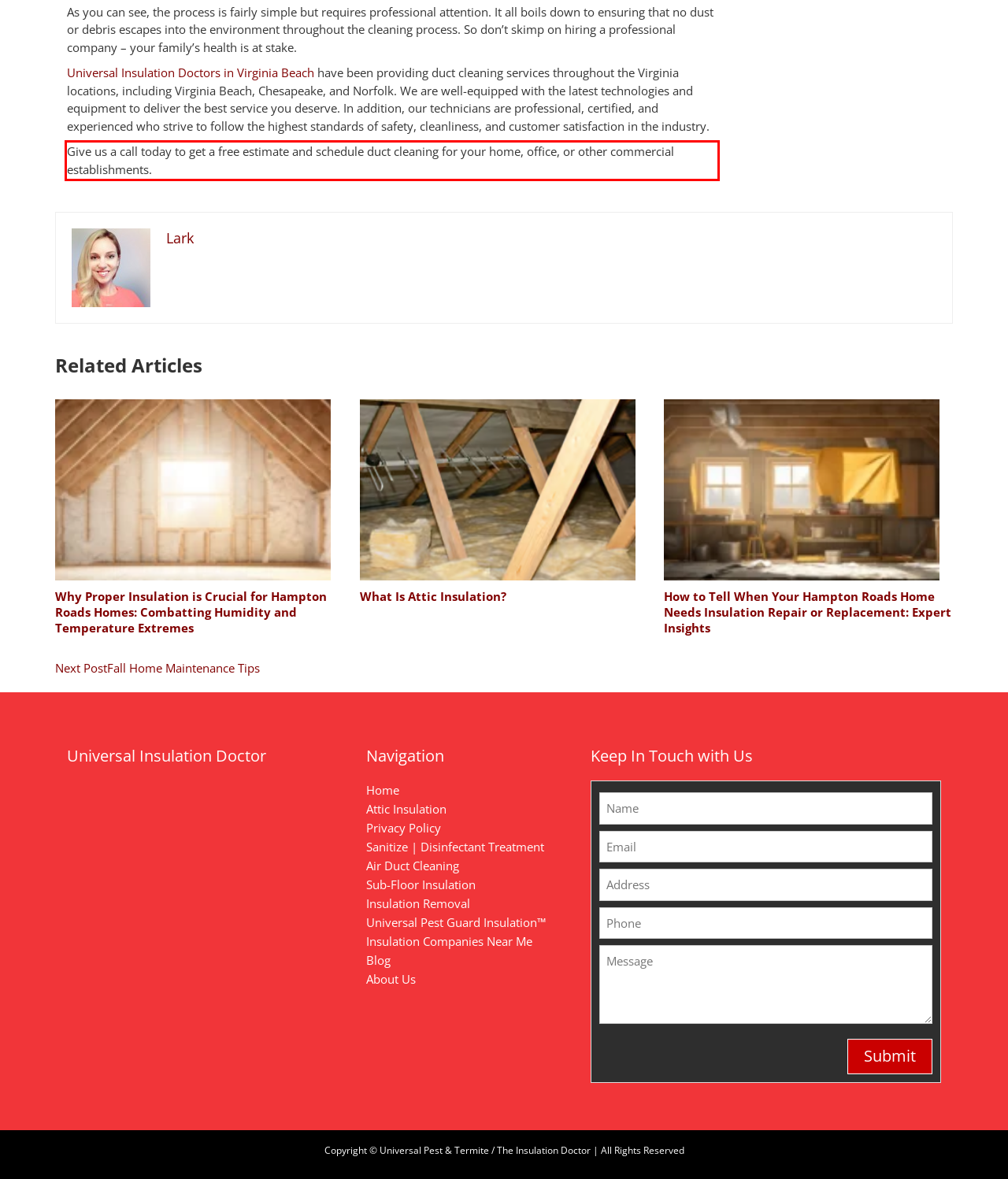Please extract the text content from the UI element enclosed by the red rectangle in the screenshot.

Give us a call today to get a free estimate and schedule duct cleaning for your home, office, or other commercial establishments.